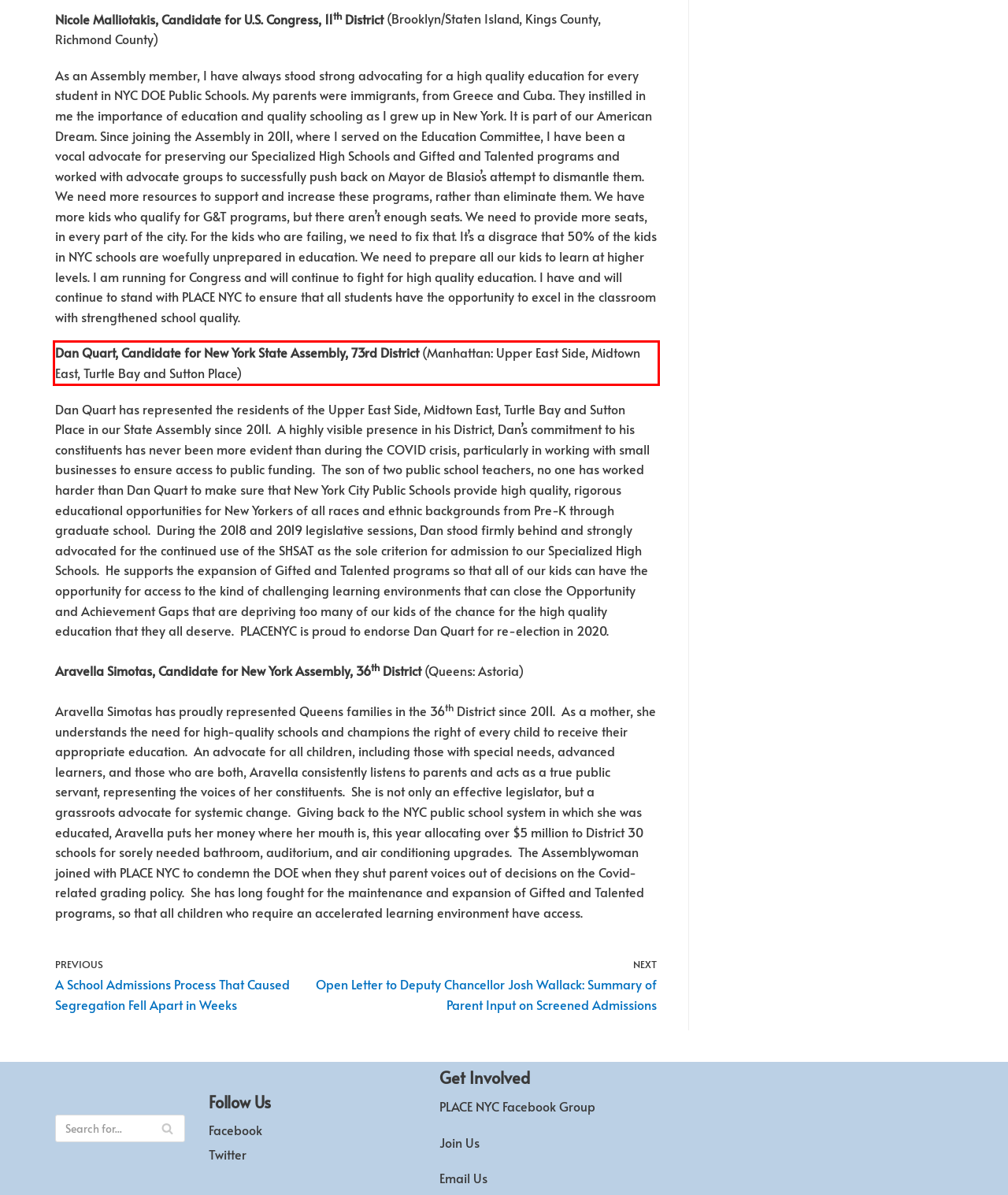Your task is to recognize and extract the text content from the UI element enclosed in the red bounding box on the webpage screenshot.

Dan Quart, Candidate for New York State Assembly, 73rd District (Manhattan: Upper East Side, Midtown East, Turtle Bay and Sutton Place)